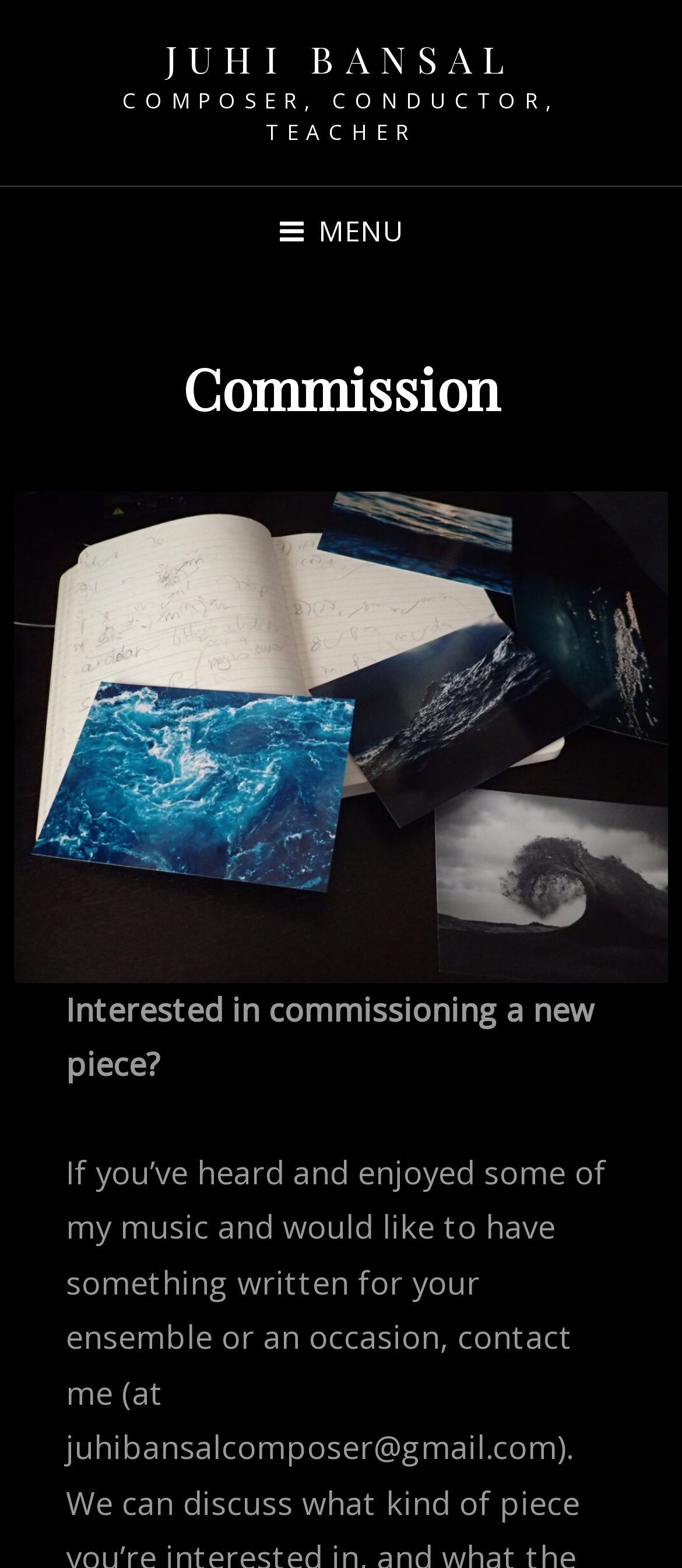Provide the bounding box coordinates of the HTML element described by the text: "Juhi Bansal". The coordinates should be in the format [left, top, right, bottom] with values between 0 and 1.

[0.243, 0.021, 0.757, 0.052]